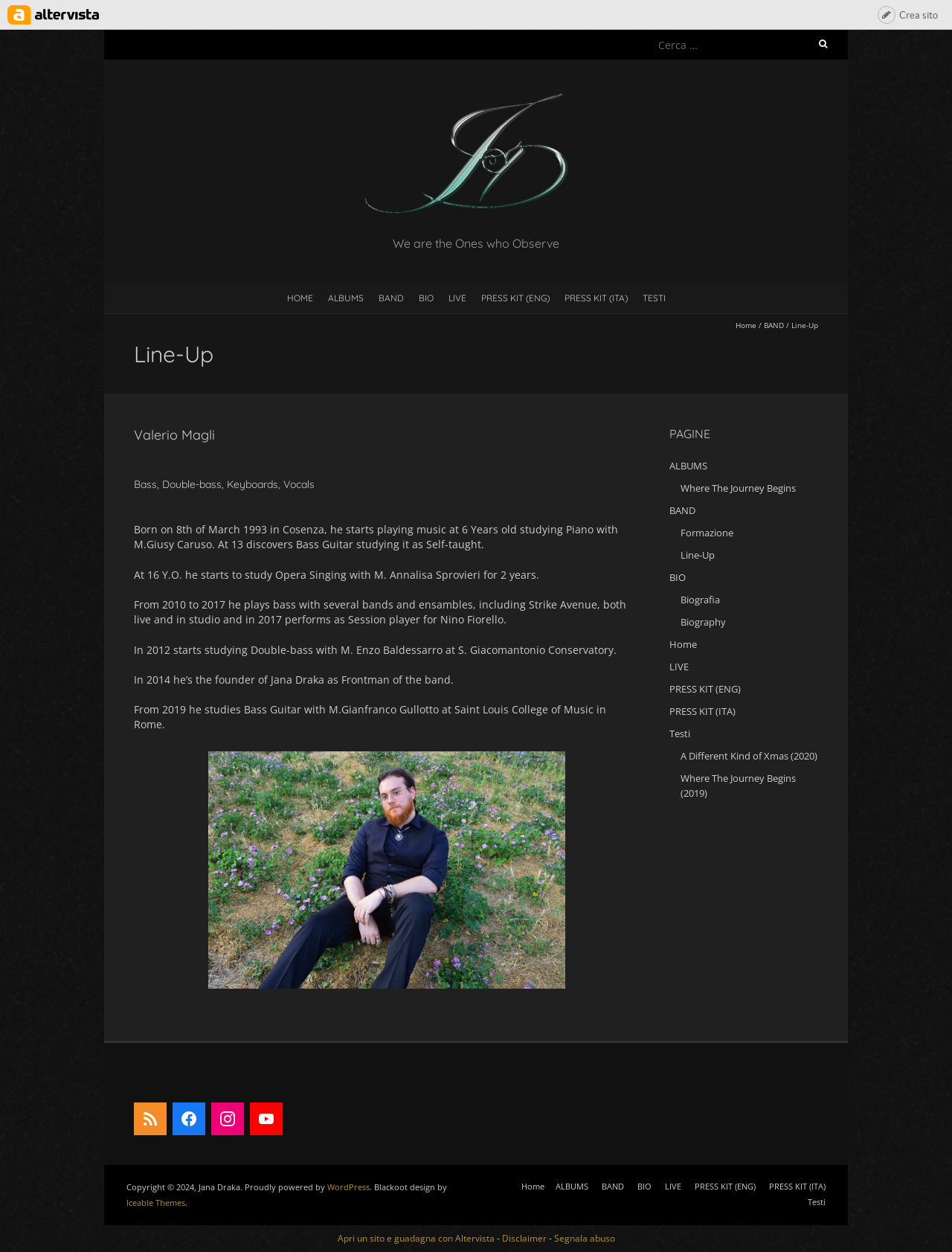Offer a comprehensive description of the webpage’s content and structure.

This webpage is about Jana Draka, a music band. At the top, there is a search bar and a link to create a website. Below that, there is a large image of the band's logo, accompanied by a heading that reads "We are the Ones who Observe". 

To the left of the logo, there are several links to different sections of the website, including "HOME", "ALBUMS", "BAND", "BIO", "LIVE", and "PRESS KIT" in both English and Italian. 

The main content of the page is about Valerio Magli, a band member who plays bass, double-bass, keyboards, and vocals. There is a brief biography of him, including his birthdate, where he was born, and his music education background. The biography is divided into several paragraphs, each describing a different period of his life.

To the right of the biography, there is a section with several links to different pages, including "ALBUMS", "BAND", "BIO", and "LIVE". There is also a figure, likely an image, but its content is not specified.

At the bottom of the page, there are links to the band's social media profiles, including Facebook, Instagram, and YouTube. There is also a copyright notice and a mention of the website's design and hosting.

Overall, the webpage is dedicated to providing information about Jana Draka and its band members, with a focus on Valerio Magli's biography and the band's music.